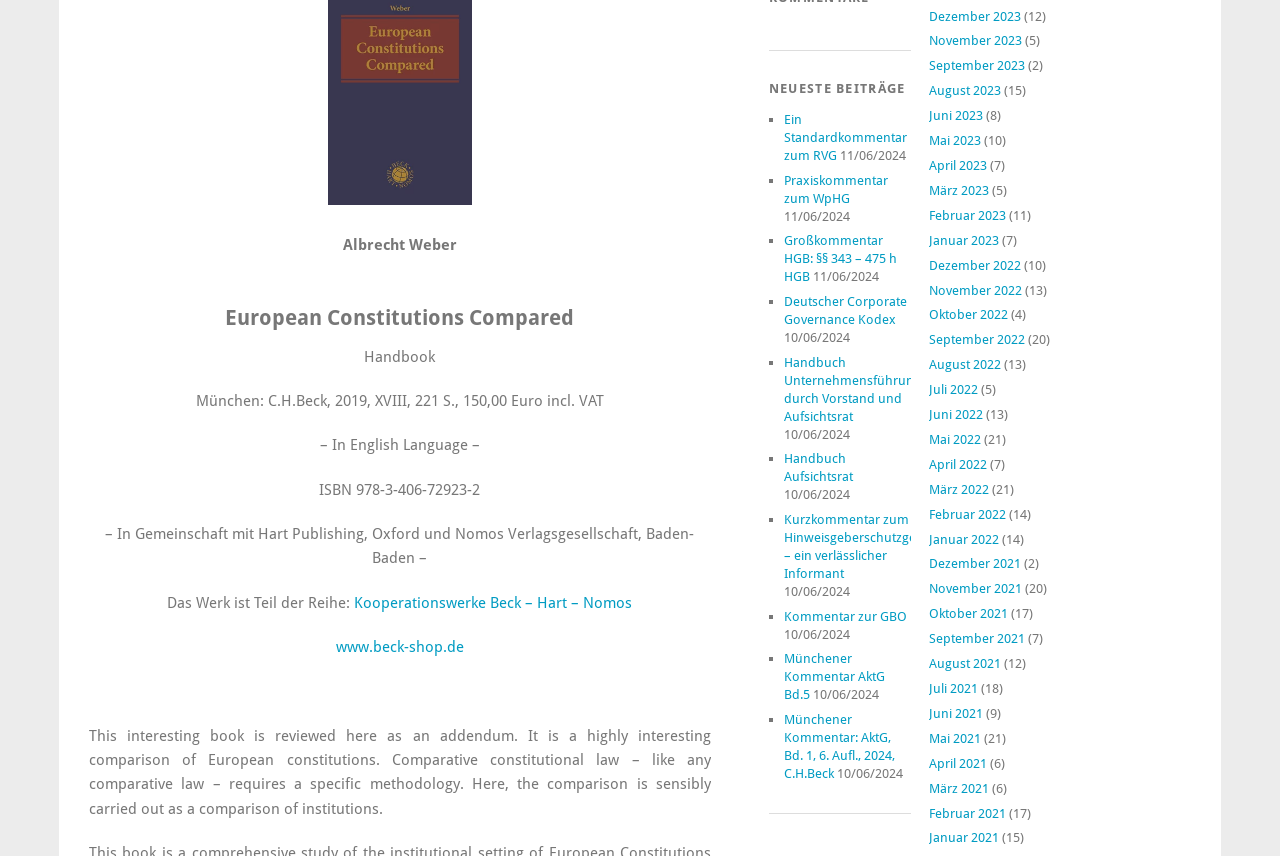Using the webpage screenshot, locate the HTML element that fits the following description and provide its bounding box: "Deutscher Corporate Governance Kodex".

[0.612, 0.344, 0.709, 0.382]